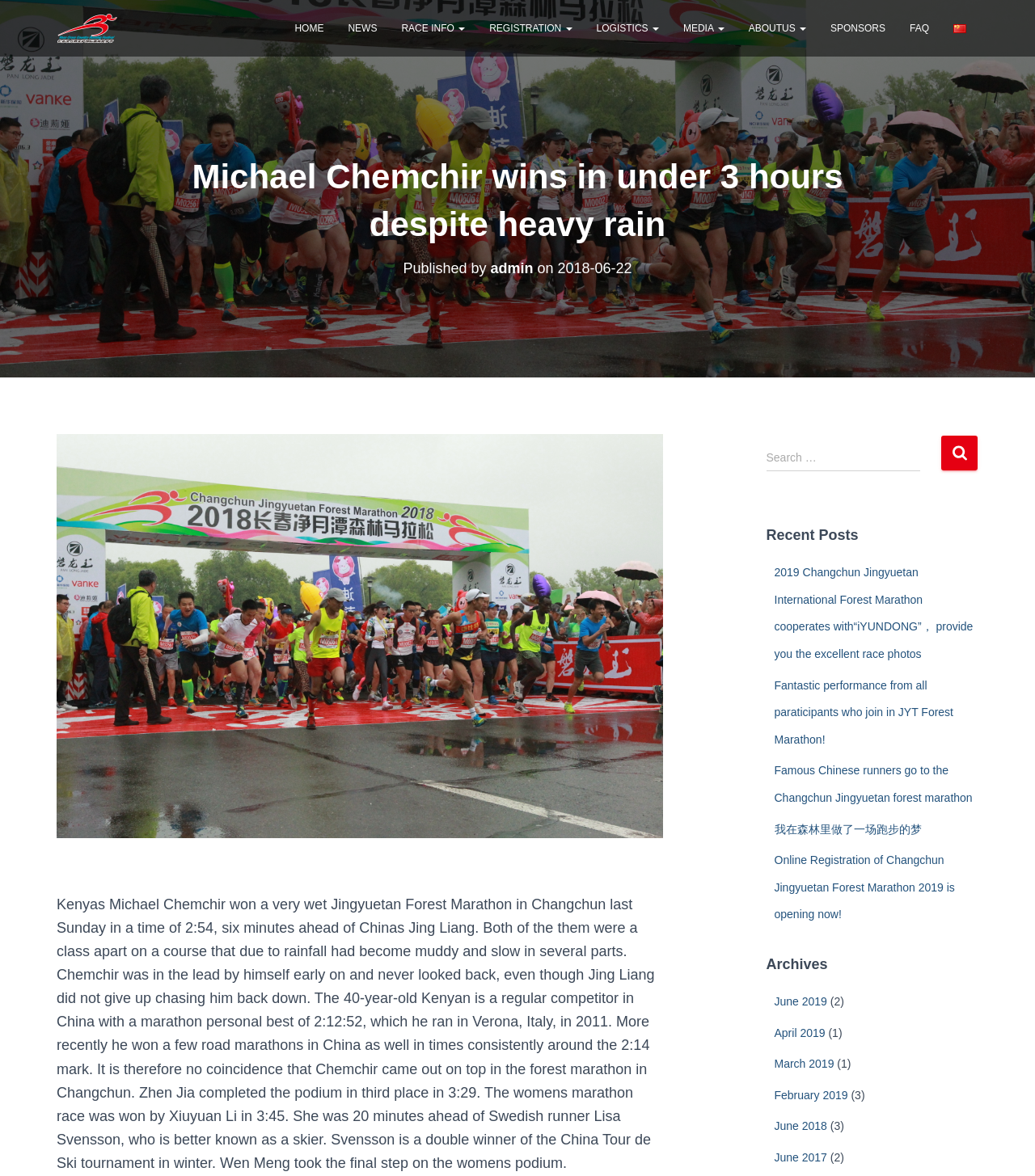Determine the bounding box coordinates for the UI element described. Format the coordinates as (top-left x, top-left y, bottom-right x, bottom-right y) and ensure all values are between 0 and 1. Element description: AboutUs

[0.711, 0.007, 0.791, 0.041]